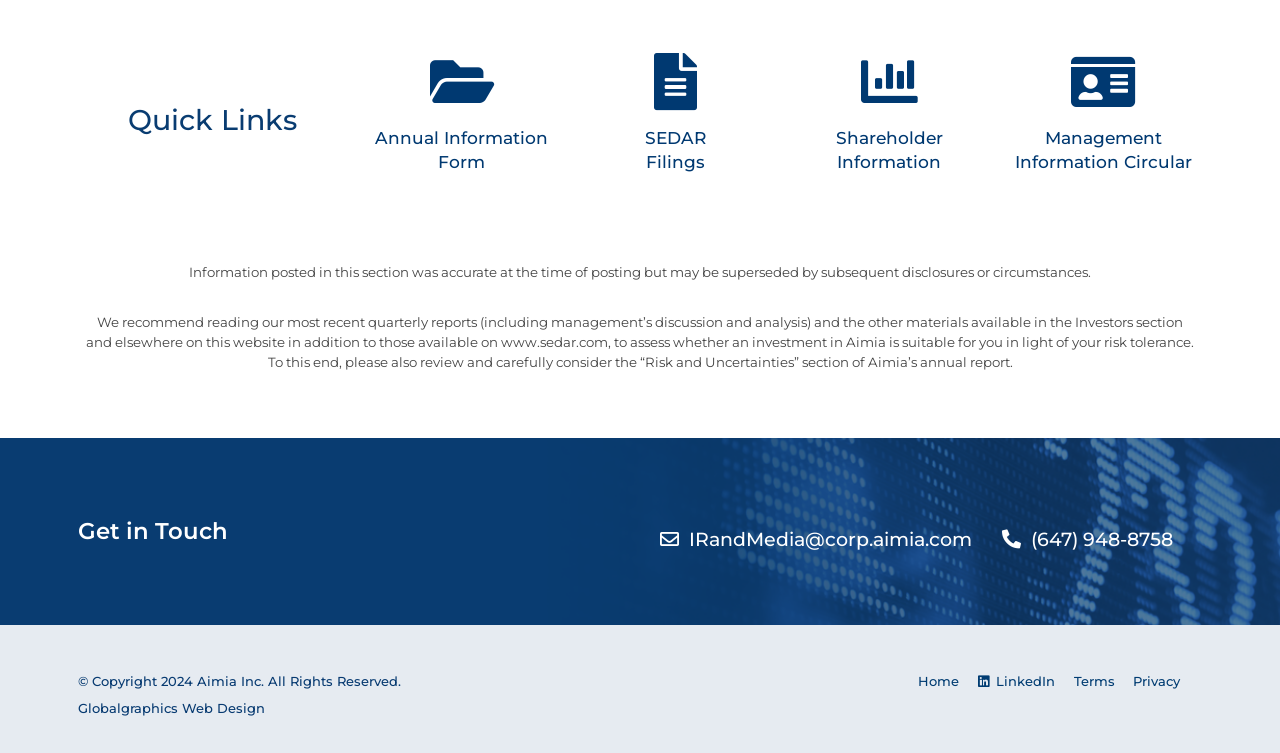Kindly determine the bounding box coordinates for the area that needs to be clicked to execute this instruction: "Go to Home page".

[0.712, 0.892, 0.755, 0.918]